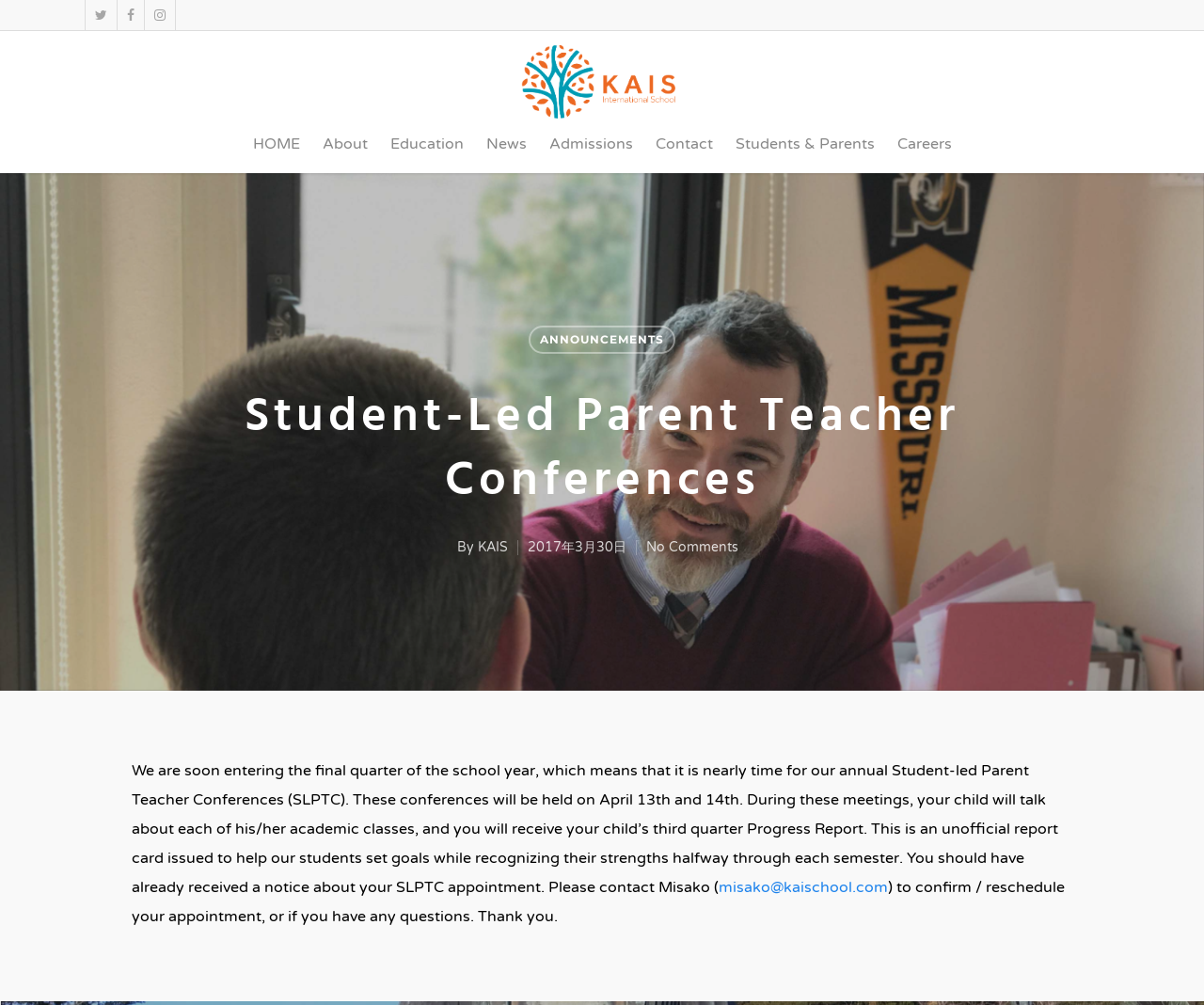On which dates are the Student-led Parent Teacher Conferences scheduled?
Refer to the image and give a detailed answer to the query.

The dates of the Student-led Parent Teacher Conferences can be found in the article section of the webpage, which states that these conferences will be held on April 13th and 14th.